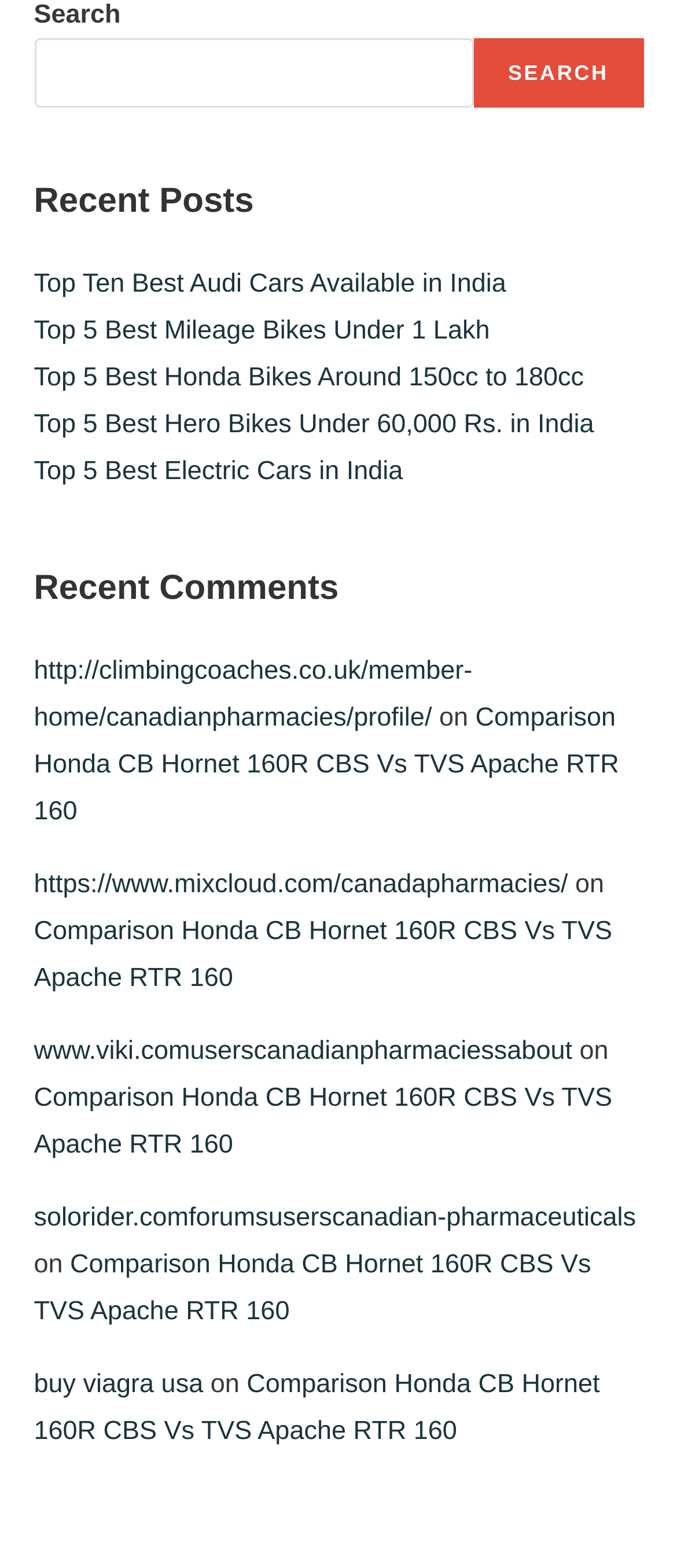Can you find the bounding box coordinates for the UI element given this description: "solorider.comforumsuserscanadian-pharmaceuticals"? Provide the coordinates as four float numbers between 0 and 1: [left, top, right, bottom].

[0.05, 0.767, 0.939, 0.786]